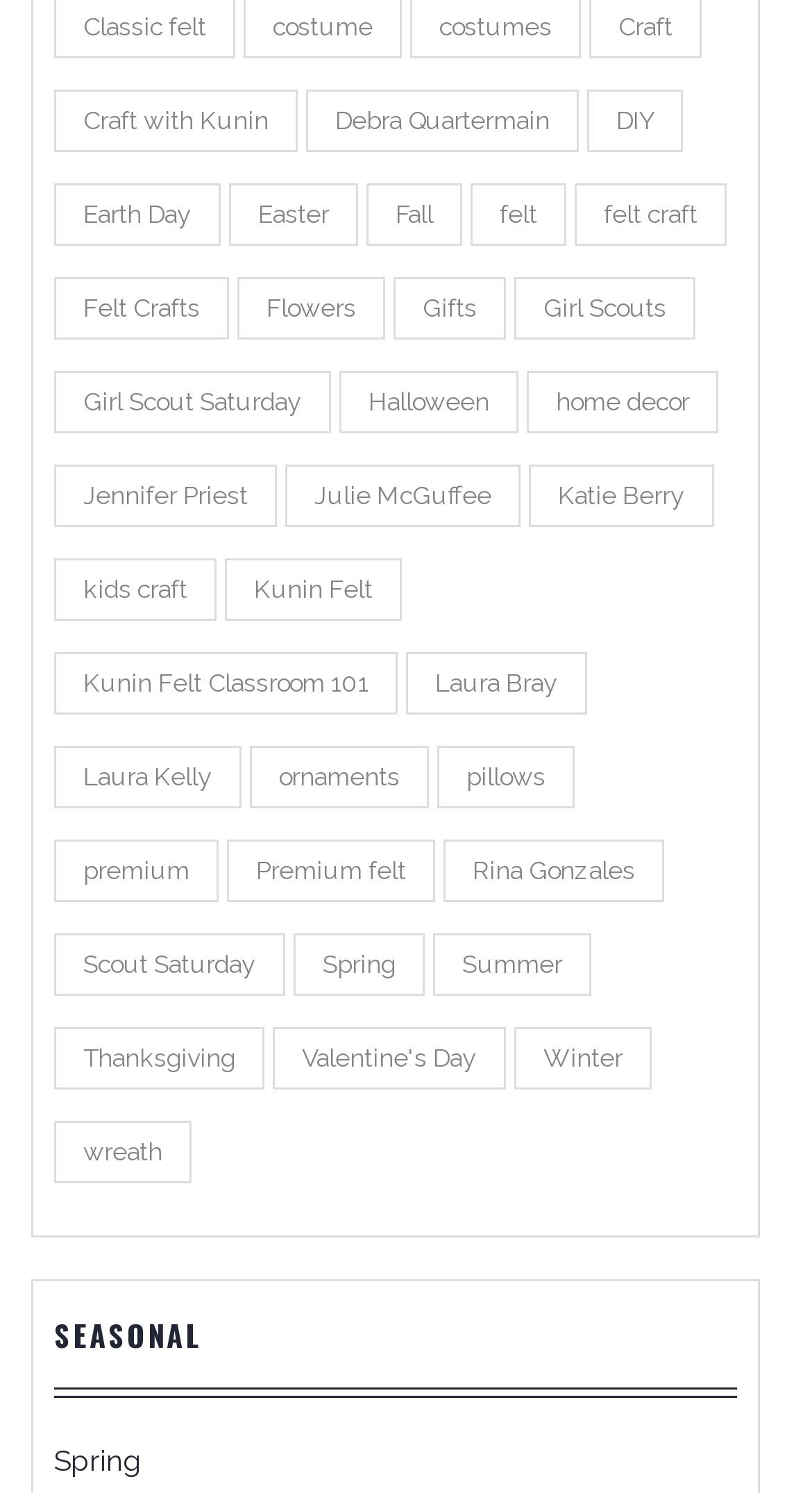From the webpage screenshot, predict the bounding box of the UI element that matches this description: "Craft with Kunin".

[0.067, 0.06, 0.367, 0.101]